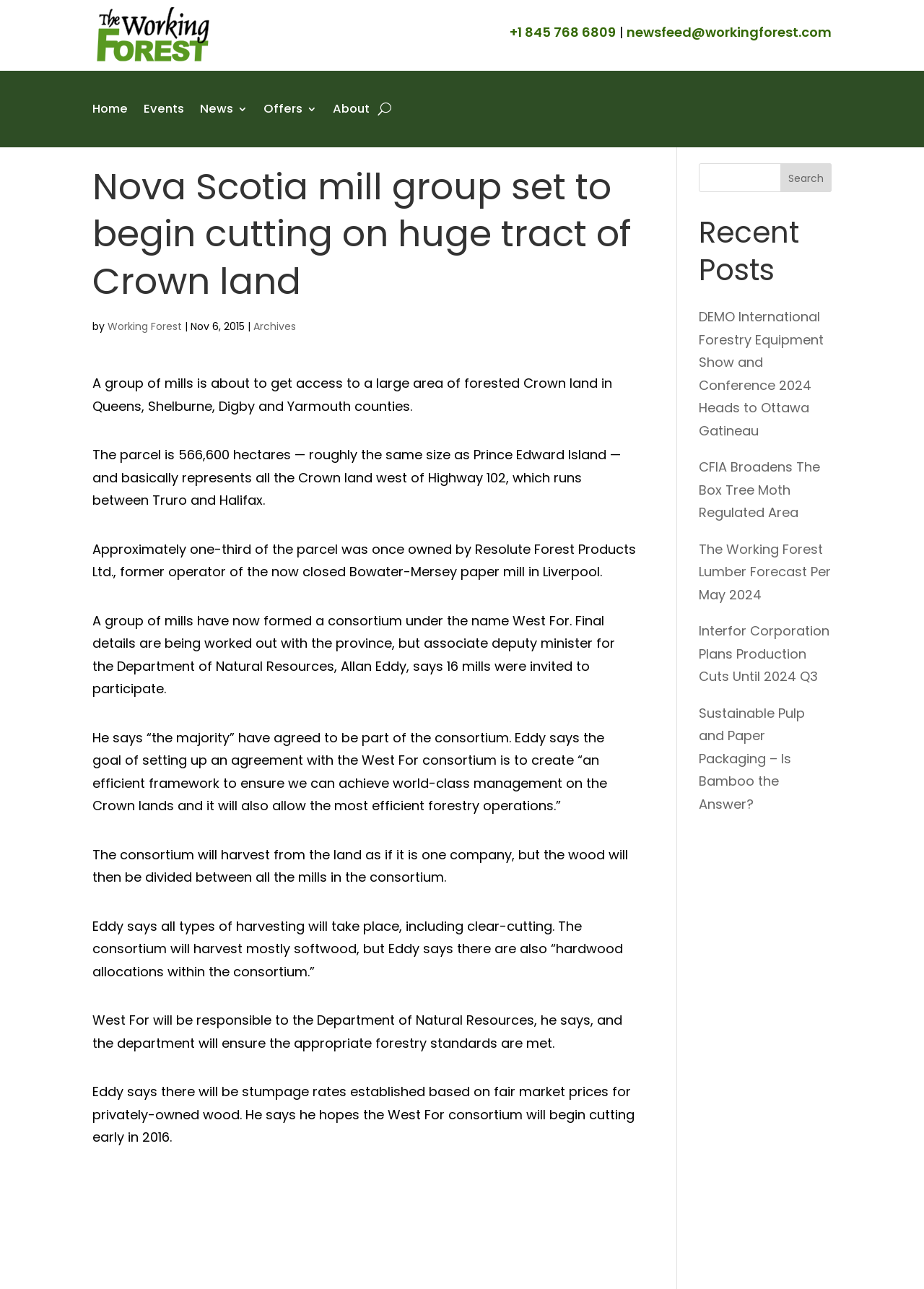Answer the following inquiry with a single word or phrase:
When is the West For consortium expected to begin cutting?

Early 2016